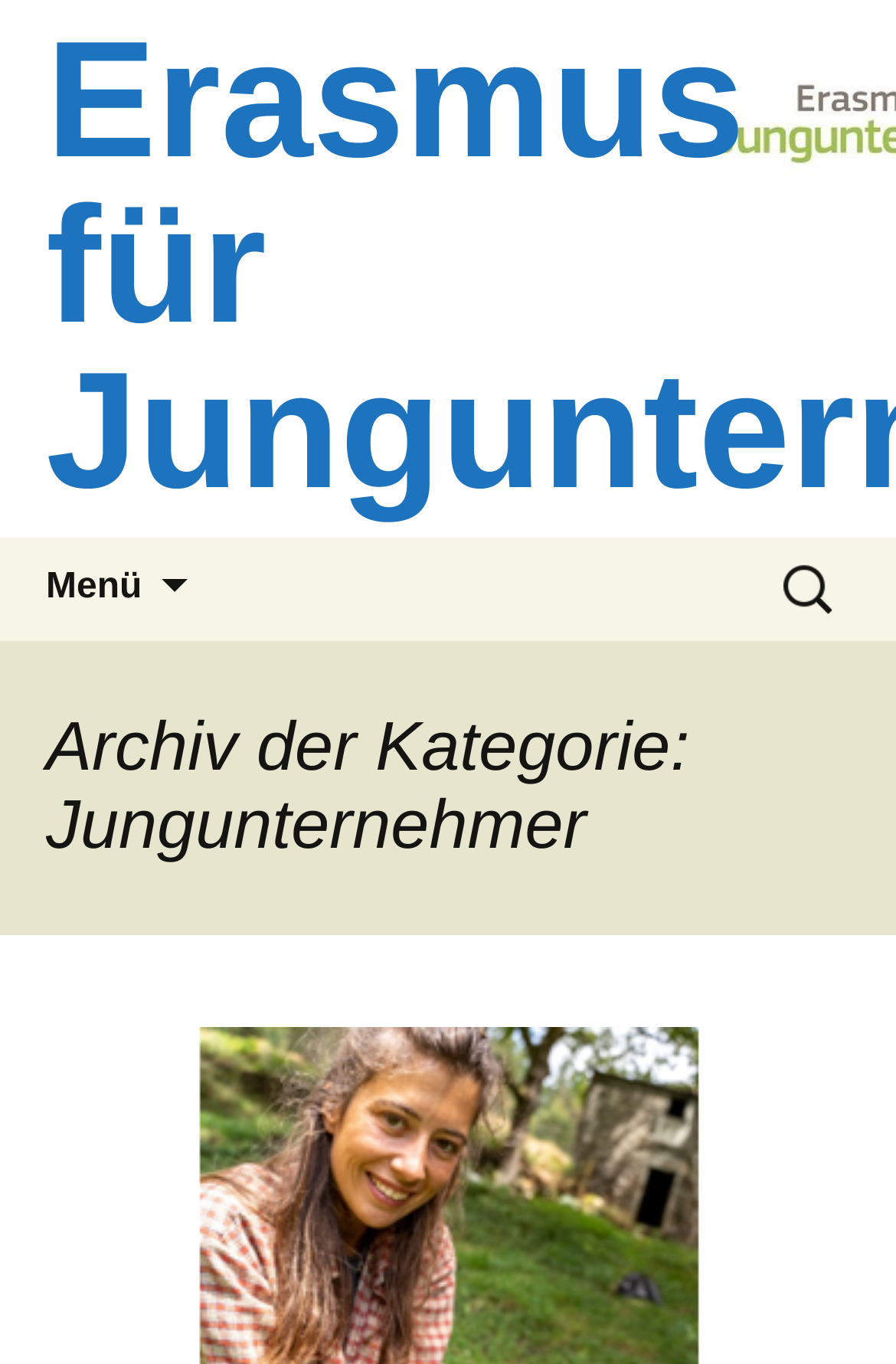Answer in one word or a short phrase: 
What is the category of the archive?

Jungunternehmer